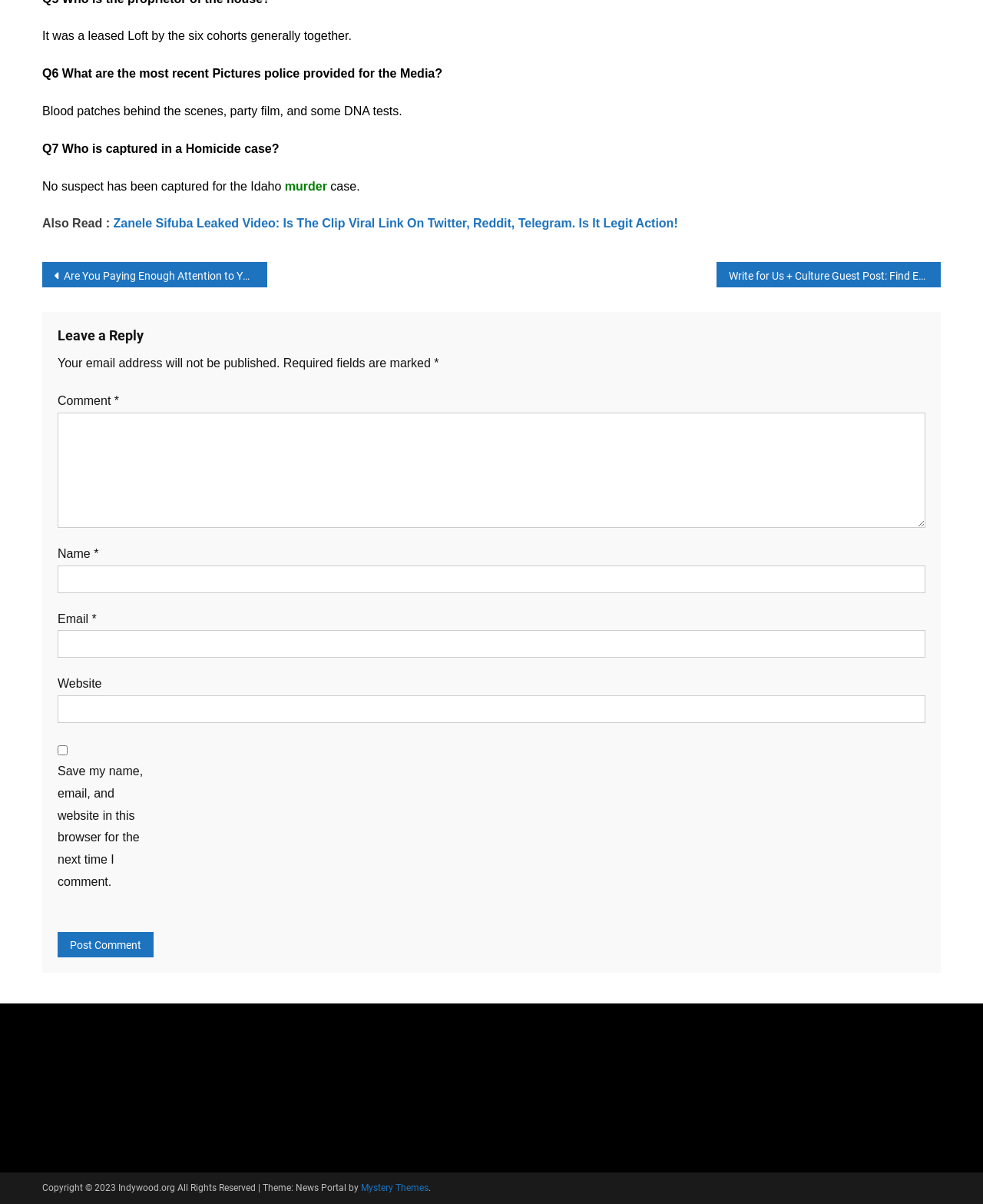From the screenshot, find the bounding box of the UI element matching this description: "parent_node: Website name="url"". Supply the bounding box coordinates in the form [left, top, right, bottom], each a float between 0 and 1.

[0.059, 0.578, 0.941, 0.601]